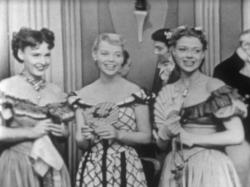Please provide a comprehensive response to the question based on the details in the image: What is the atmosphere of the occasion?

The image captures a lively and joyful atmosphere, with the women smiling and dressed in elegant attire, and the backdrop featuring tastefully arranged drapery, all of which contribute to a sense of celebration and festivity.